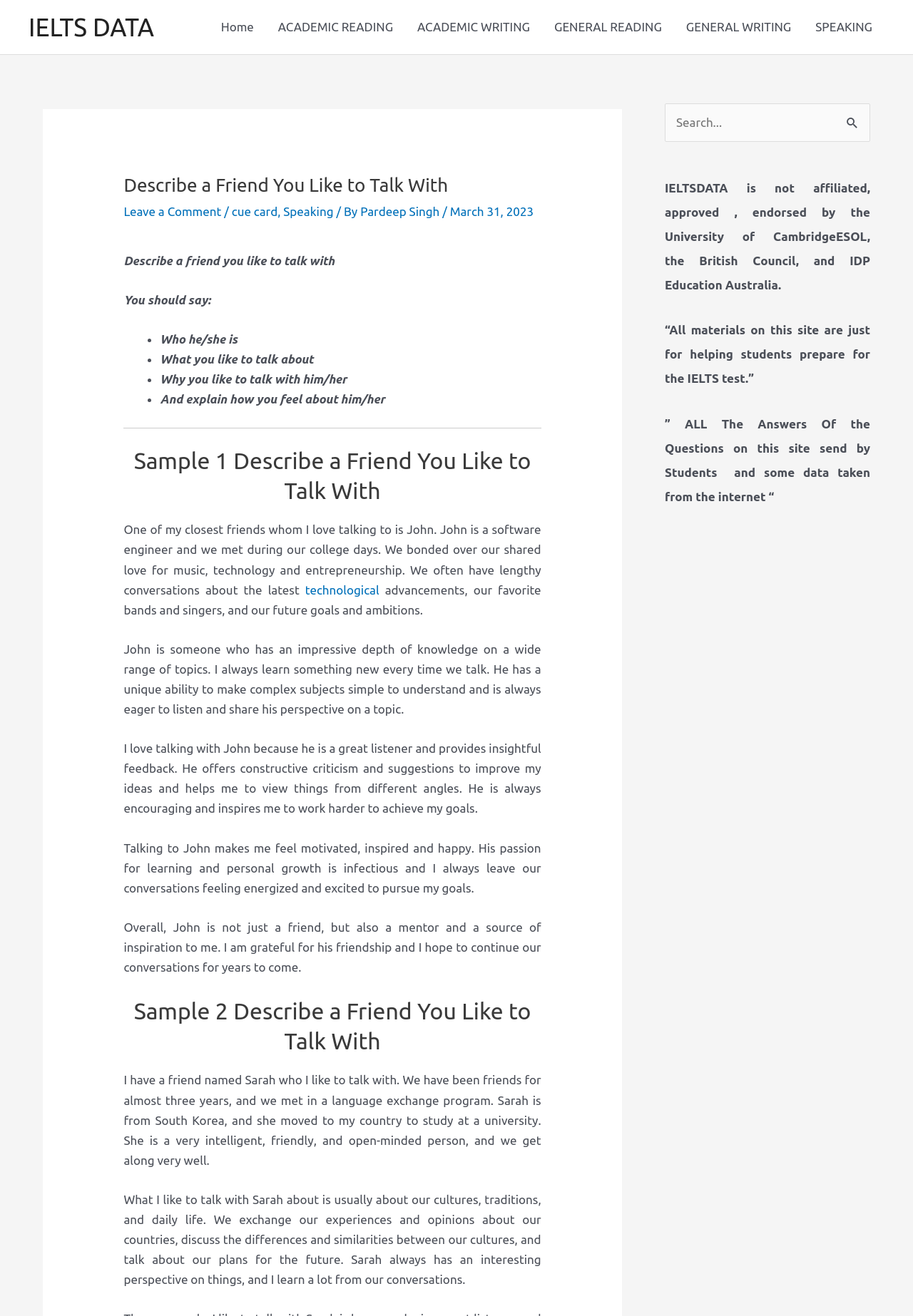What is the purpose of the search box?
Please respond to the question with as much detail as possible.

The search box is provided to allow users to search for specific IELTS-related data or topics within the website, making it easier to find relevant information.